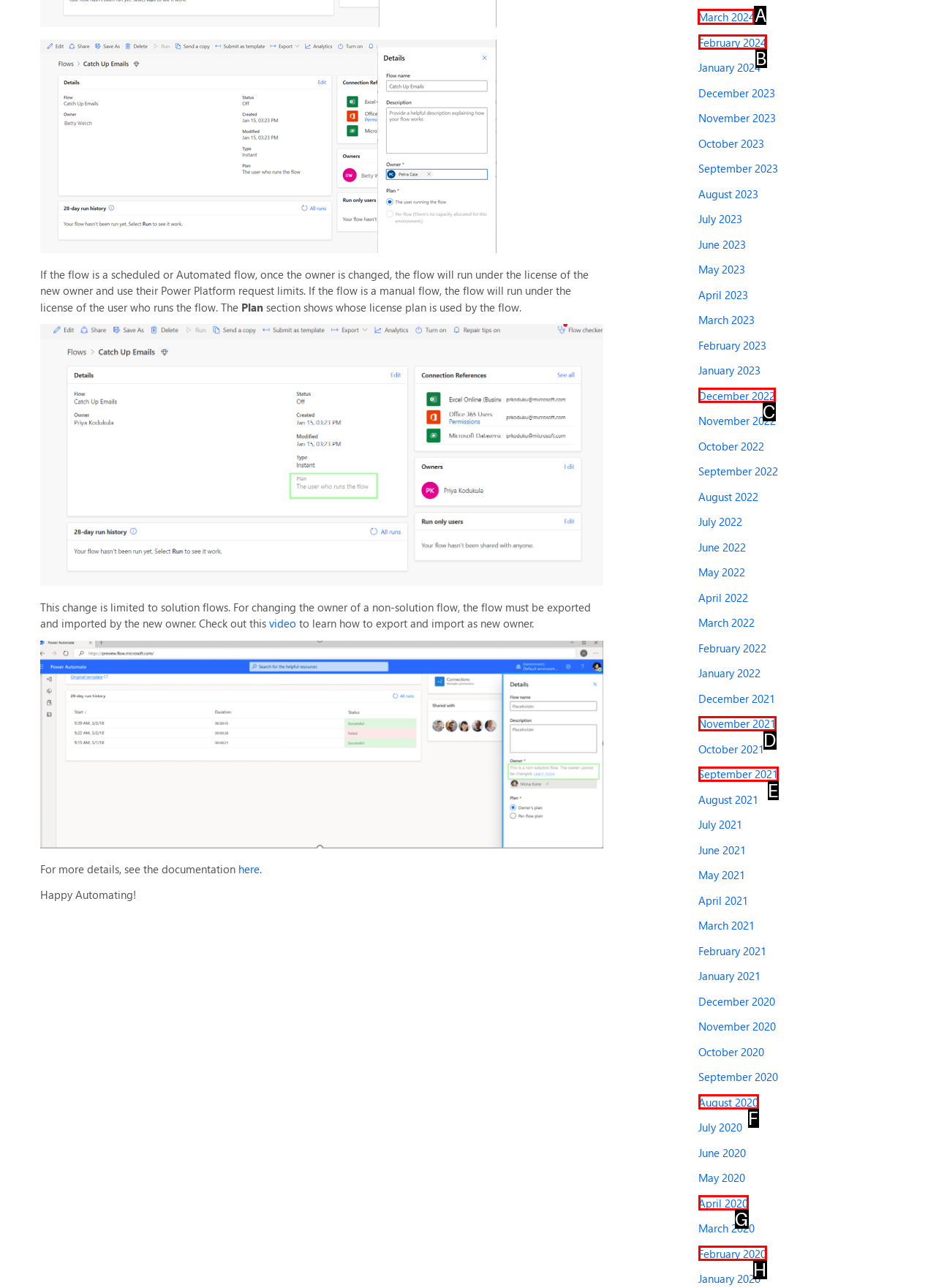Determine the letter of the element you should click to carry out the task: Contact the company
Answer with the letter from the given choices.

None